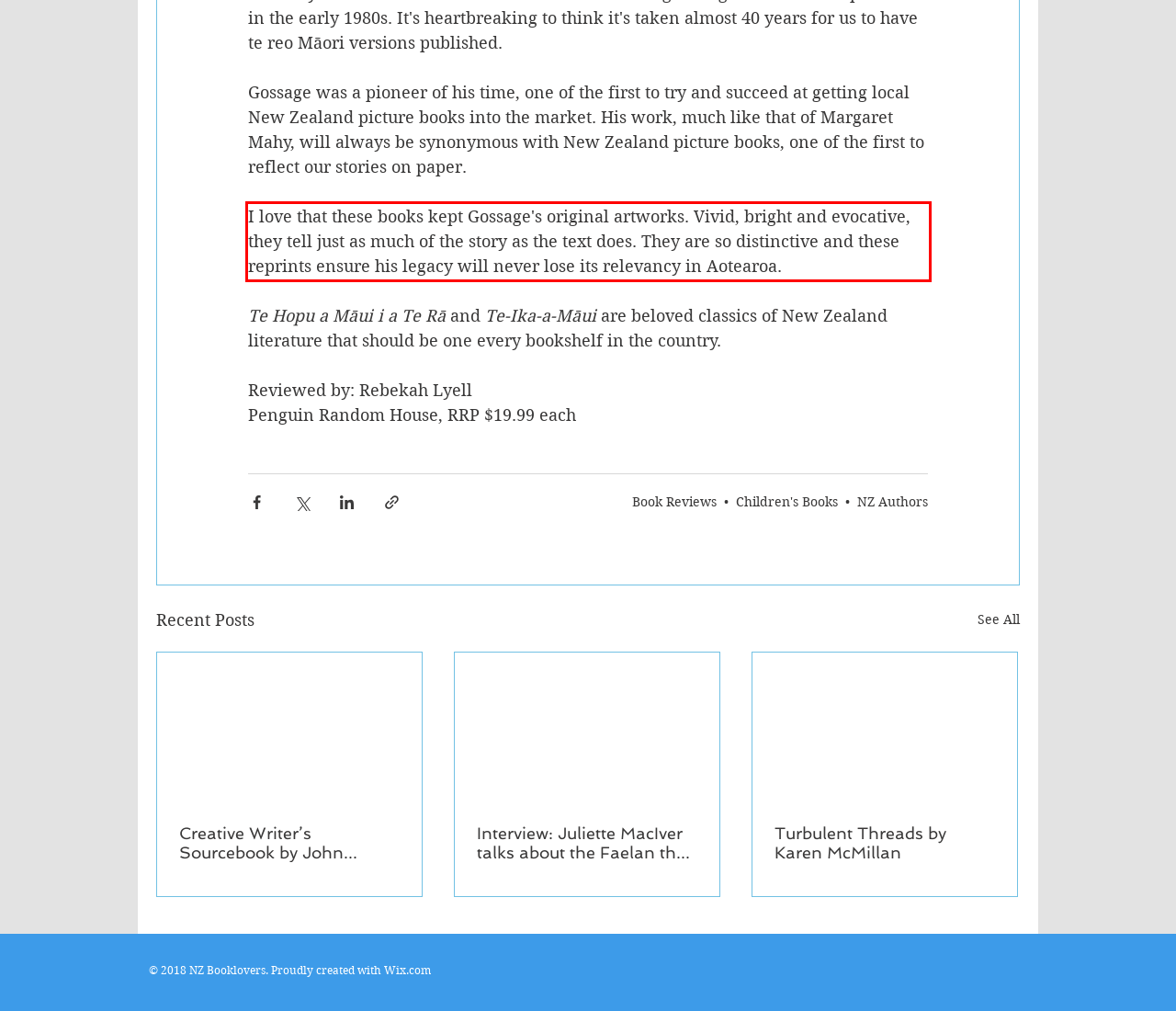Please take the screenshot of the webpage, find the red bounding box, and generate the text content that is within this red bounding box.

I love that these books kept Gossage's original artworks. Vivid, bright and evocative, they tell just as much of the story as the text does. They are so distinctive and these reprints ensure his legacy will never lose its relevancy in Aotearoa.